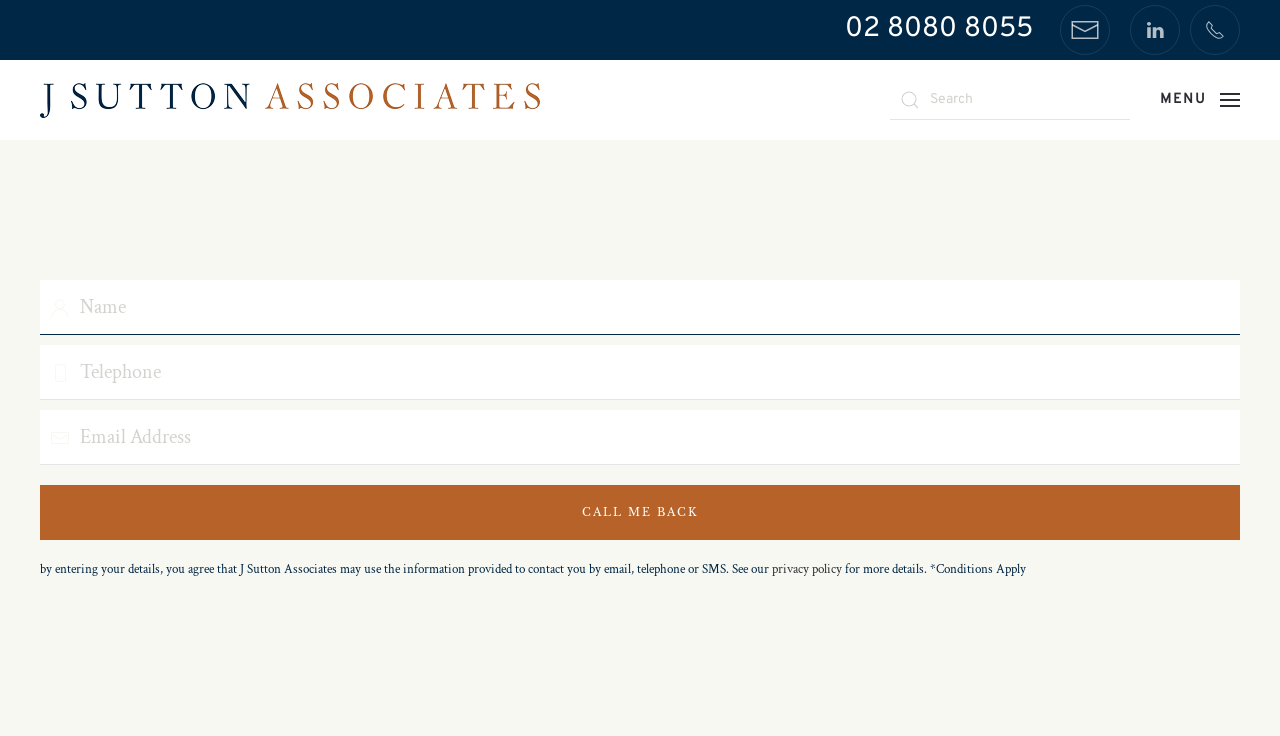Answer the following in one word or a short phrase: 
What is the relationship between the images and the links above them?

Decorative